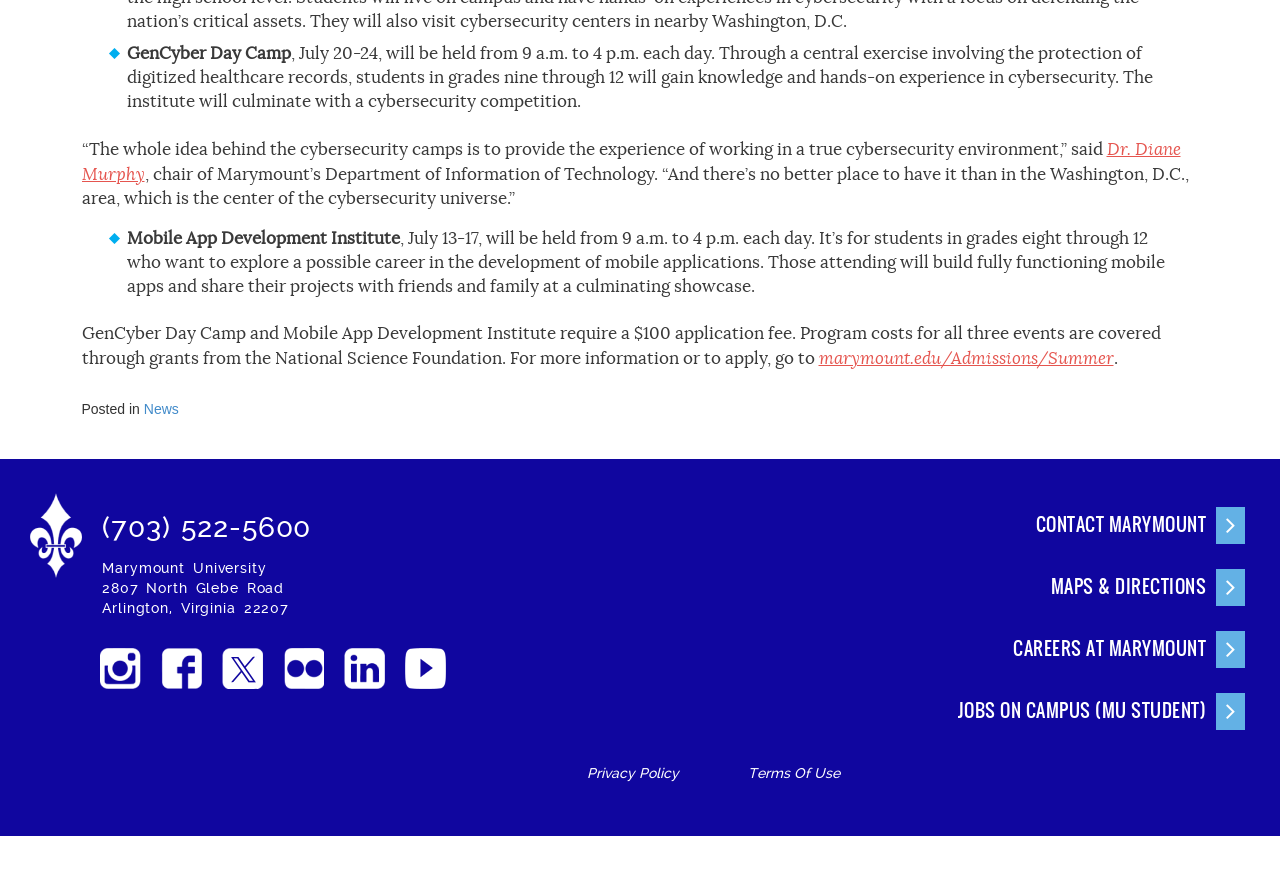Identify the bounding box coordinates for the UI element described by the following text: "(703) 522-5600". Provide the coordinates as four float numbers between 0 and 1, in the format [left, top, right, bottom].

[0.08, 0.583, 0.243, 0.621]